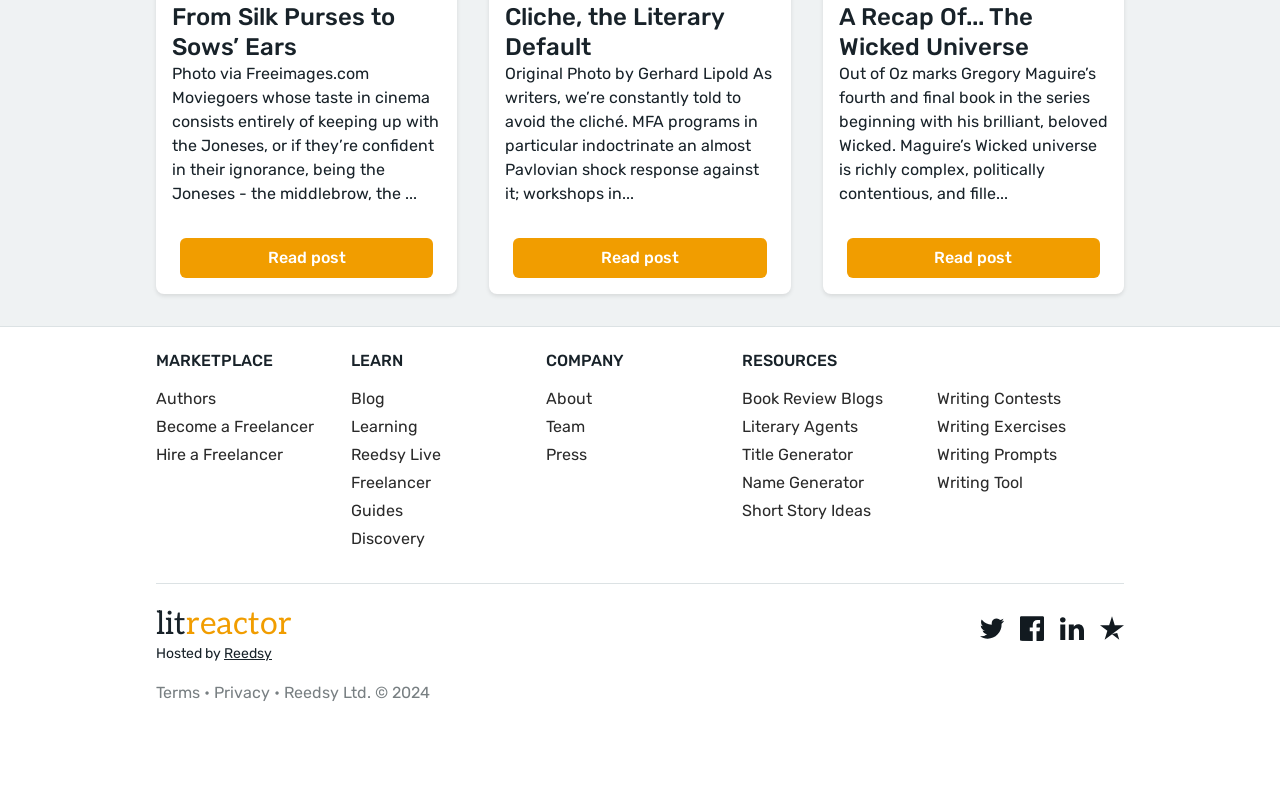Locate the bounding box coordinates of the UI element described by: "Become a Freelancer". Provide the coordinates as four float numbers between 0 and 1, formatted as [left, top, right, bottom].

[0.122, 0.528, 0.268, 0.559]